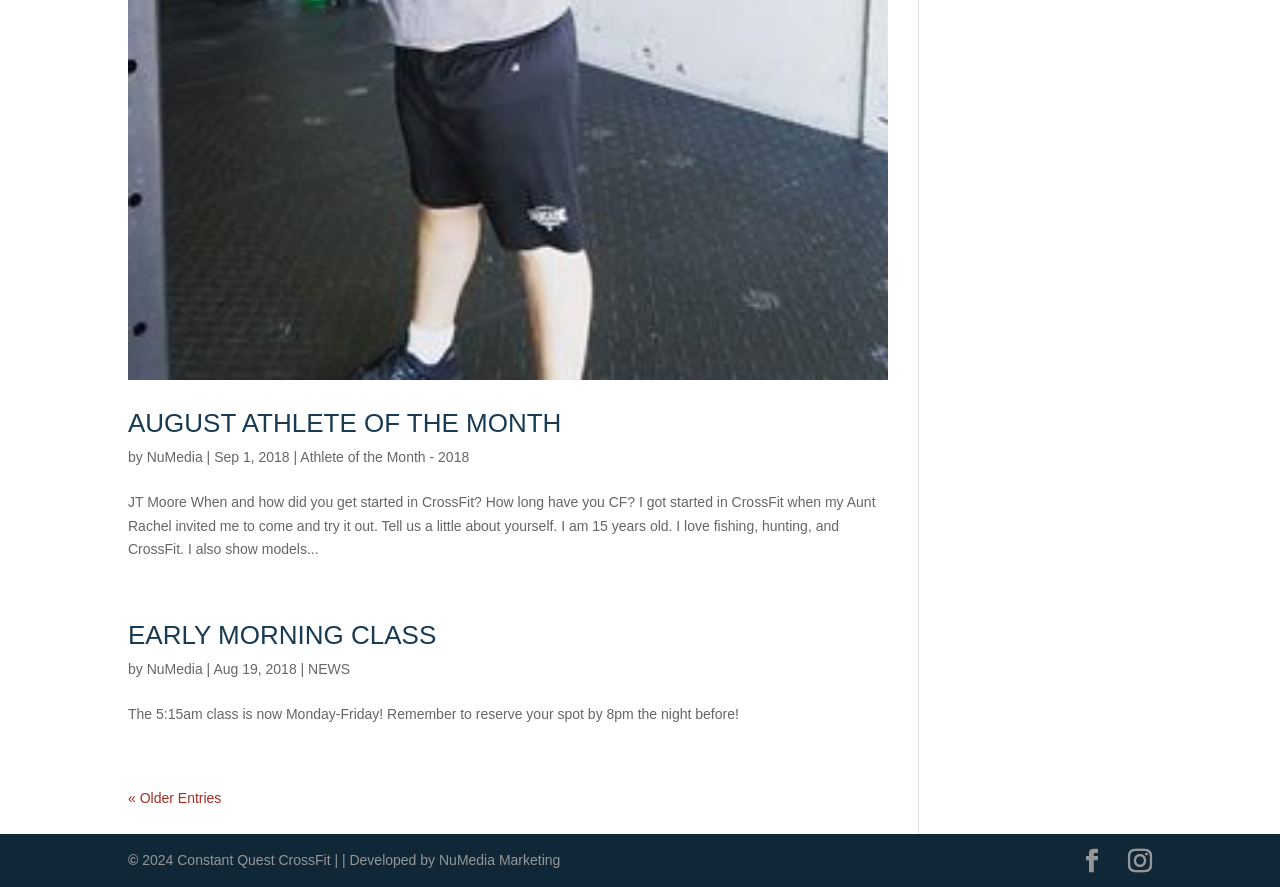Who developed the website?
Refer to the image and give a detailed answer to the question.

The answer can be found at the bottom of the webpage, where it says 'Developed by NuMedia Marketing' which indicates that NuMedia Marketing is the developer of the website.